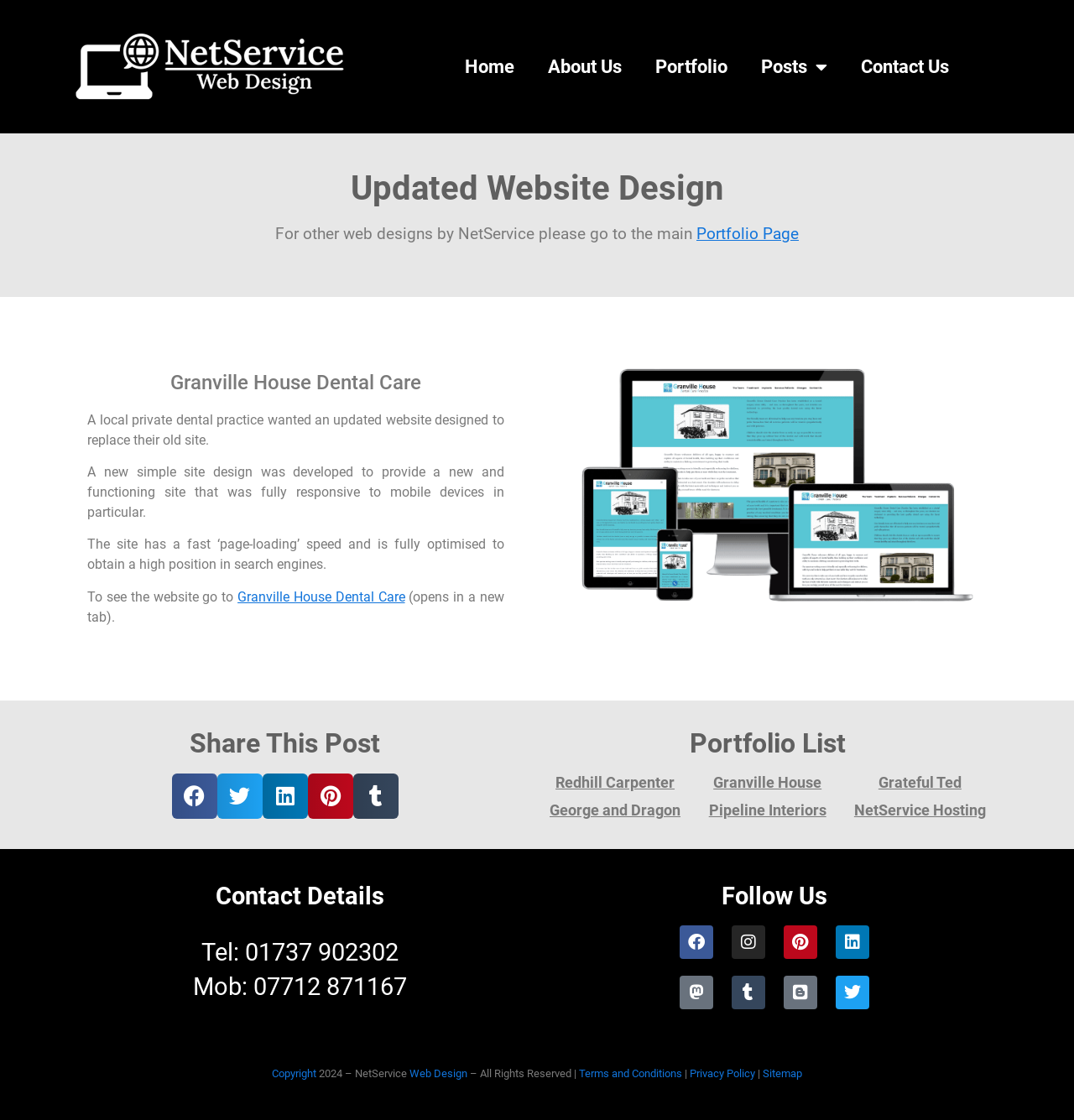From the element description Granville House Dental Care, predict the bounding box coordinates of the UI element. The coordinates must be specified in the format (top-left x, top-left y, bottom-right x, bottom-right y) and should be within the 0 to 1 range.

[0.221, 0.526, 0.377, 0.54]